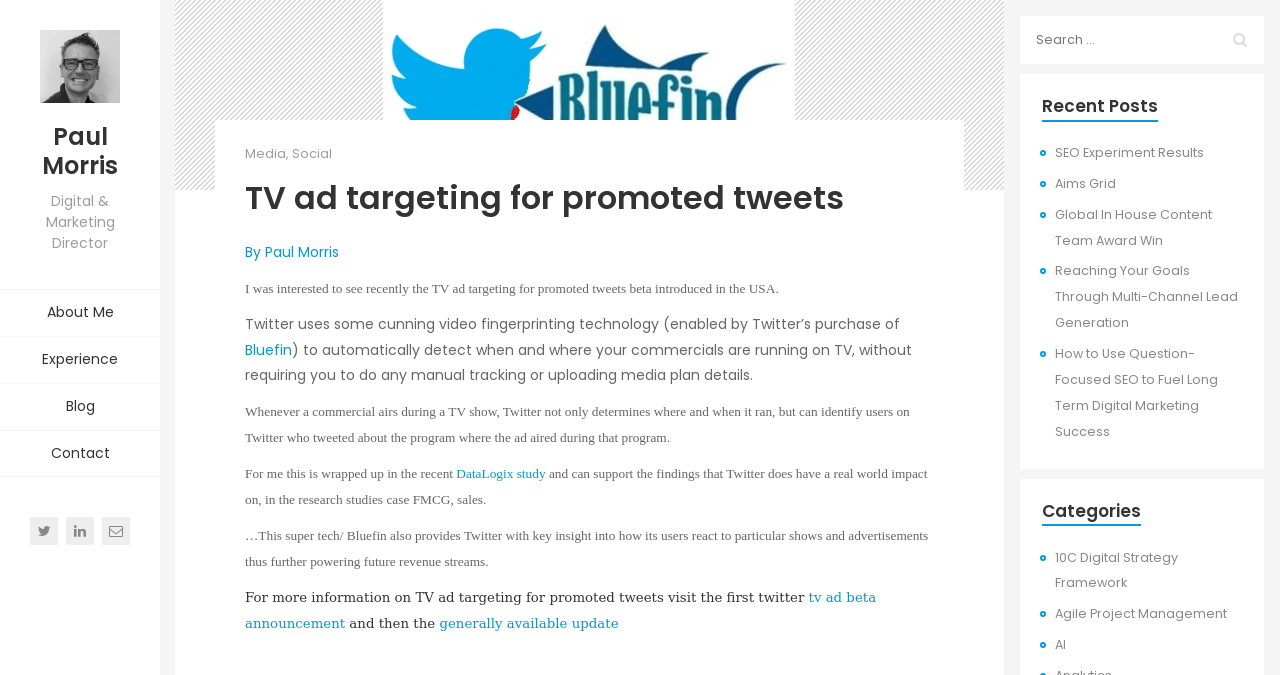Please find the bounding box coordinates (top-left x, top-left y, bottom-right x, bottom-right y) in the screenshot for the UI element described as follows: name="comment" placeholder="Comment ..."

None